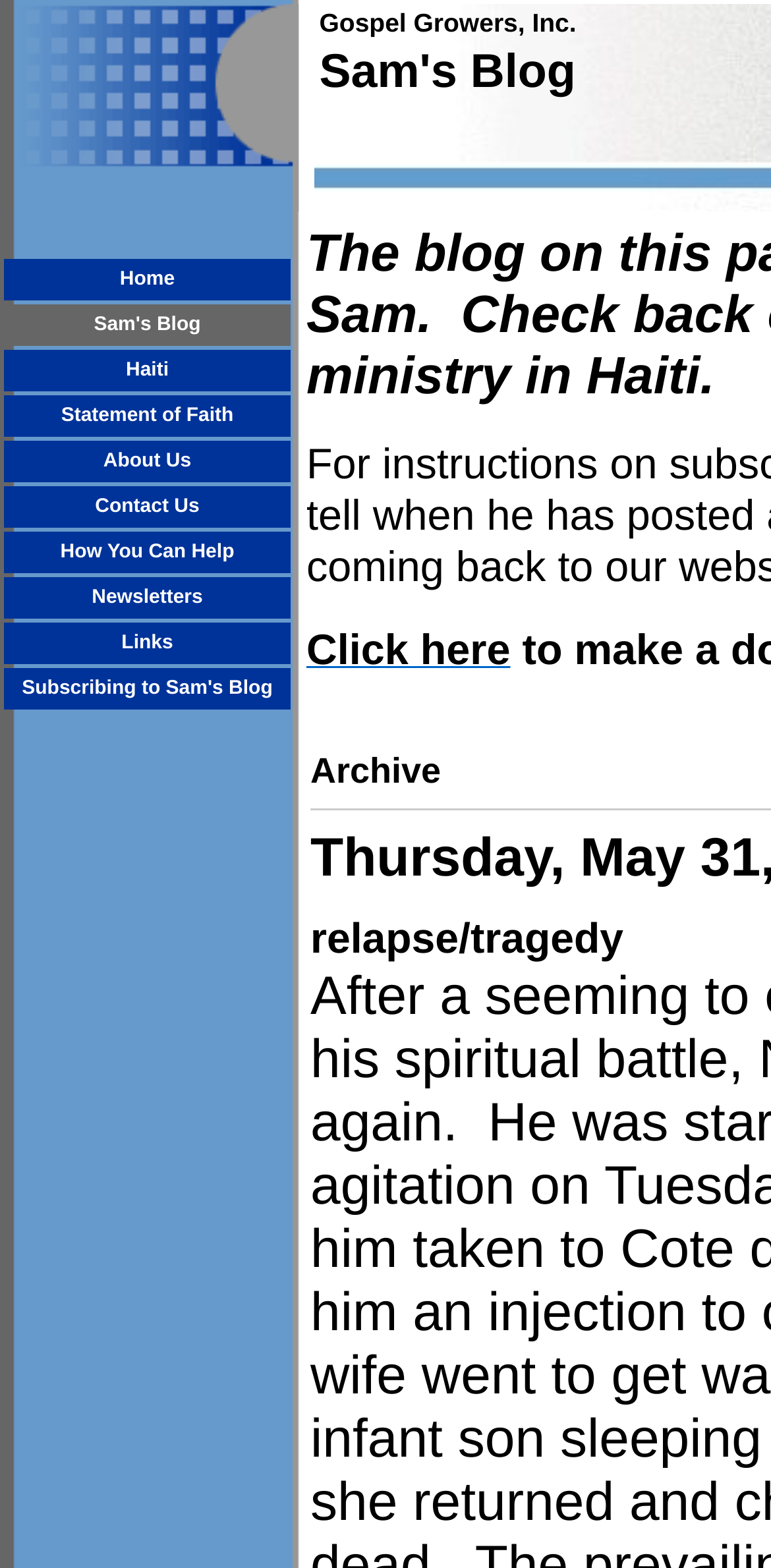Determine the bounding box coordinates for the HTML element described here: "How You Can Help".

[0.078, 0.339, 0.304, 0.361]